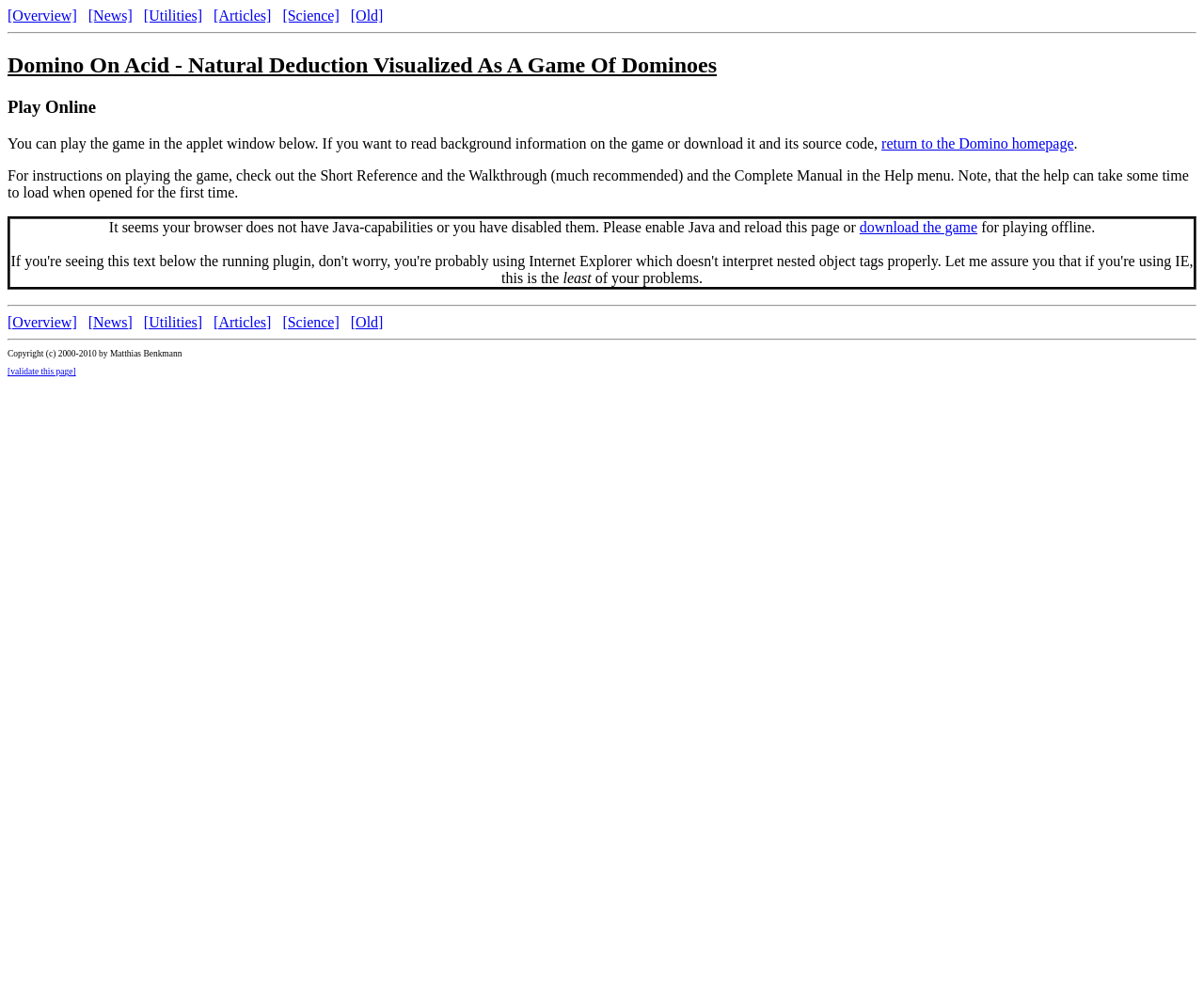Using the provided element description "download the game", determine the bounding box coordinates of the UI element.

[0.714, 0.219, 0.812, 0.235]